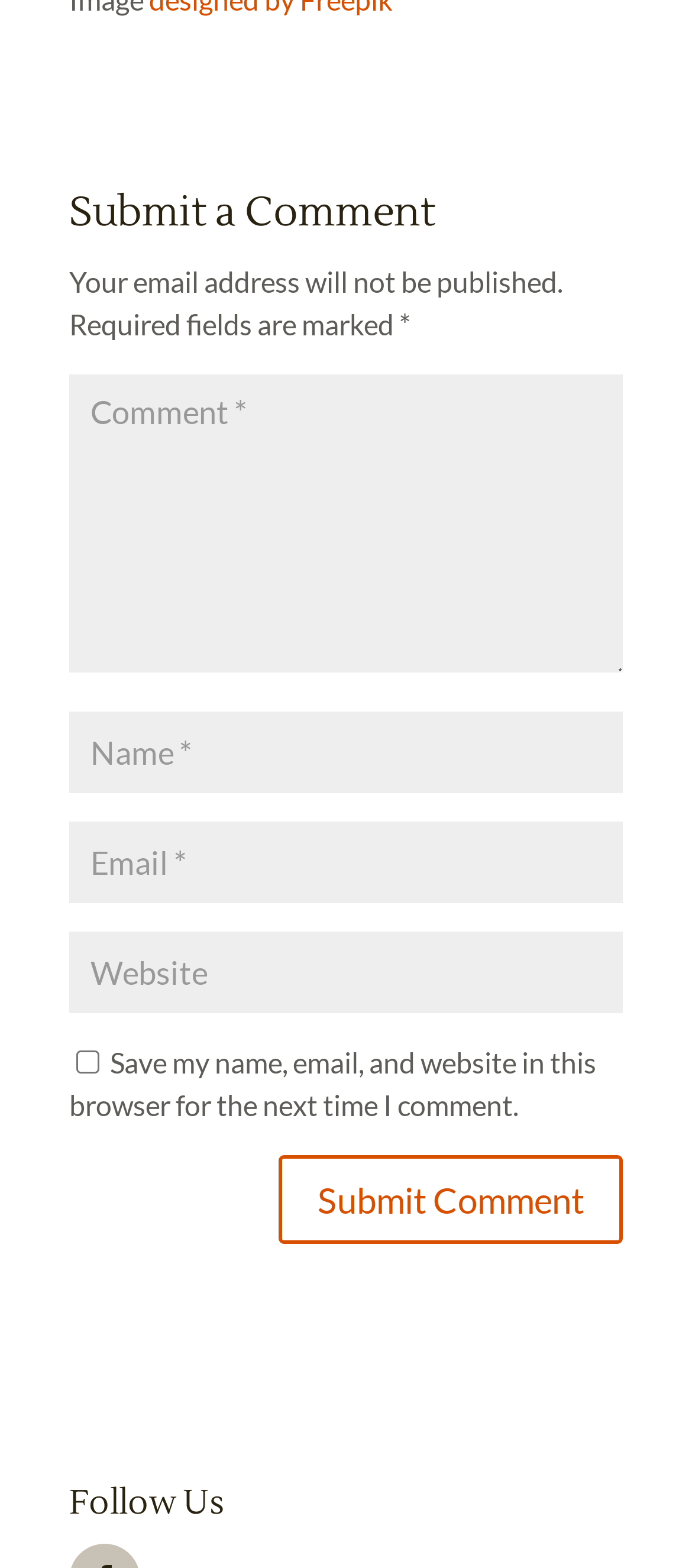What is the label of the last textbox?
Look at the image and answer the question with a single word or phrase.

Website